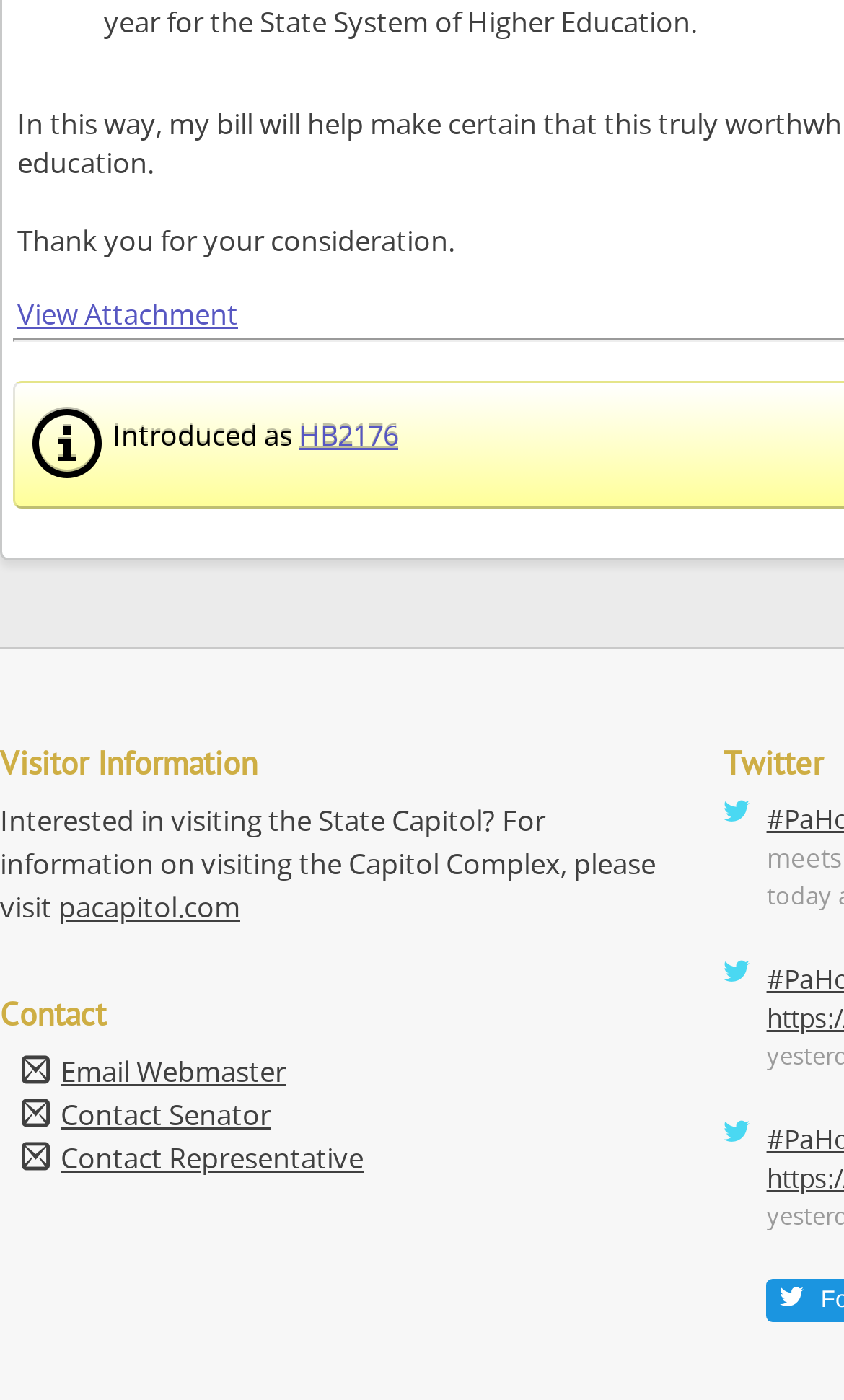What is the topic of the introduced bill?
Please answer the question as detailed as possible based on the image.

The link 'HB2176' is mentioned alongside the static text 'Introduced as', indicating that HB2176 is the topic of the introduced bill.